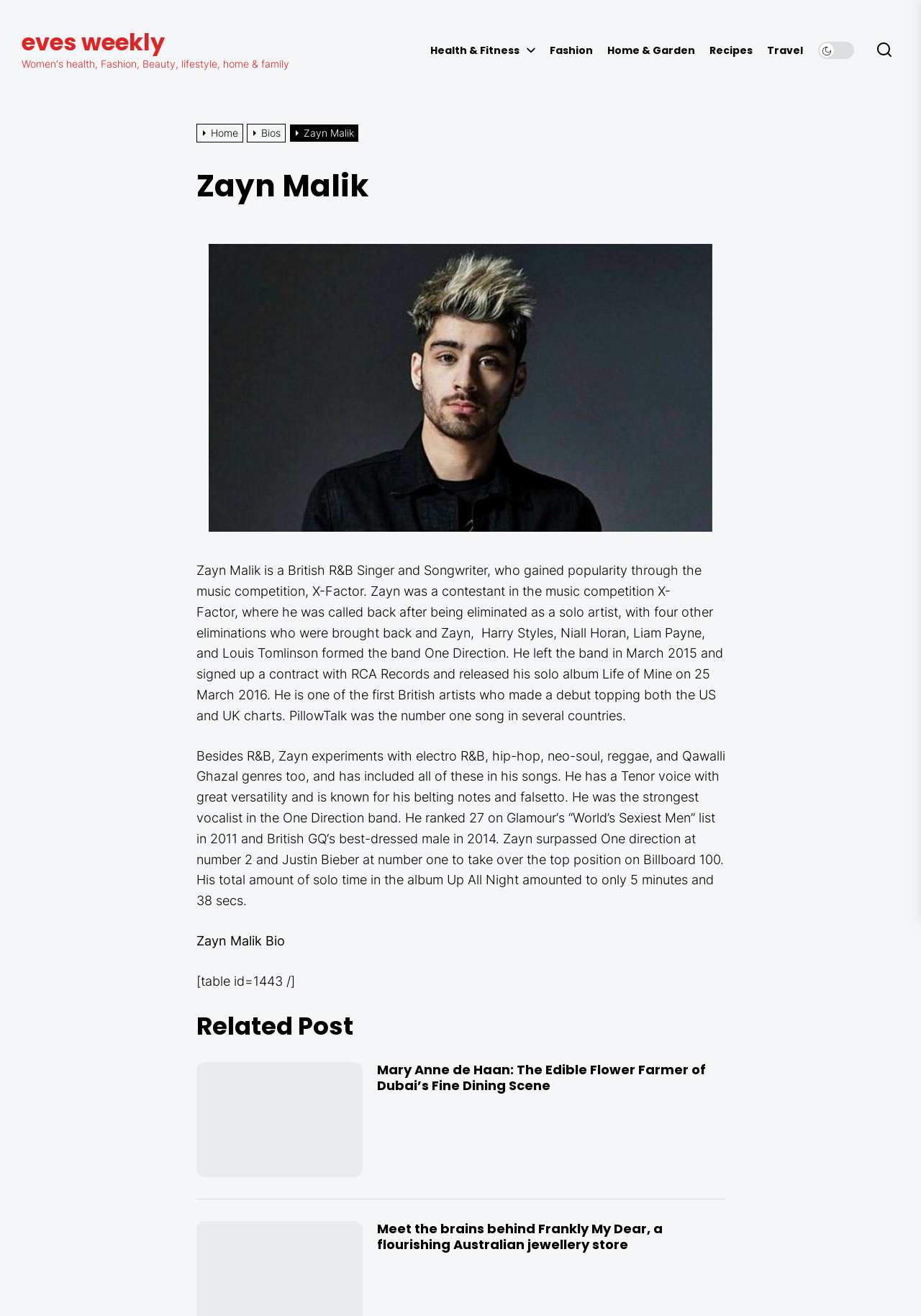Extract the bounding box coordinates of the UI element described: "Health & Fitness". Provide the coordinates in the format [left, top, right, bottom] with values ranging from 0 to 1.

[0.467, 0.034, 0.572, 0.043]